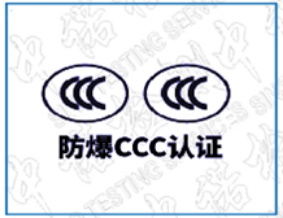Answer the question below with a single word or a brief phrase: 
What is the purpose of the Explosion-proof CCC Certification?

Ensure safety and compliance